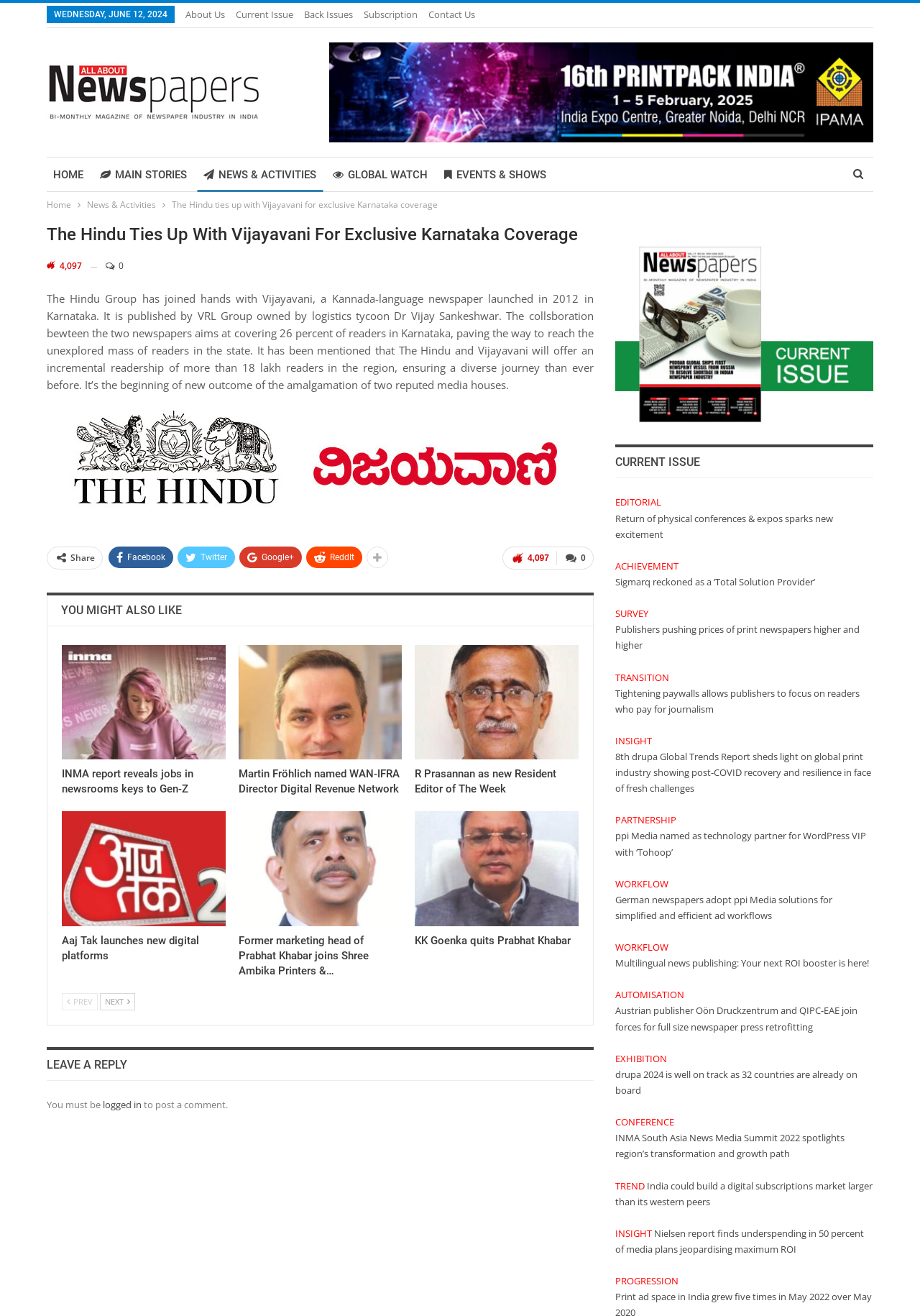Respond to the question below with a single word or phrase:
How many lakh readers will The Hindu and Vijayavani offer in the region?

18 lakh